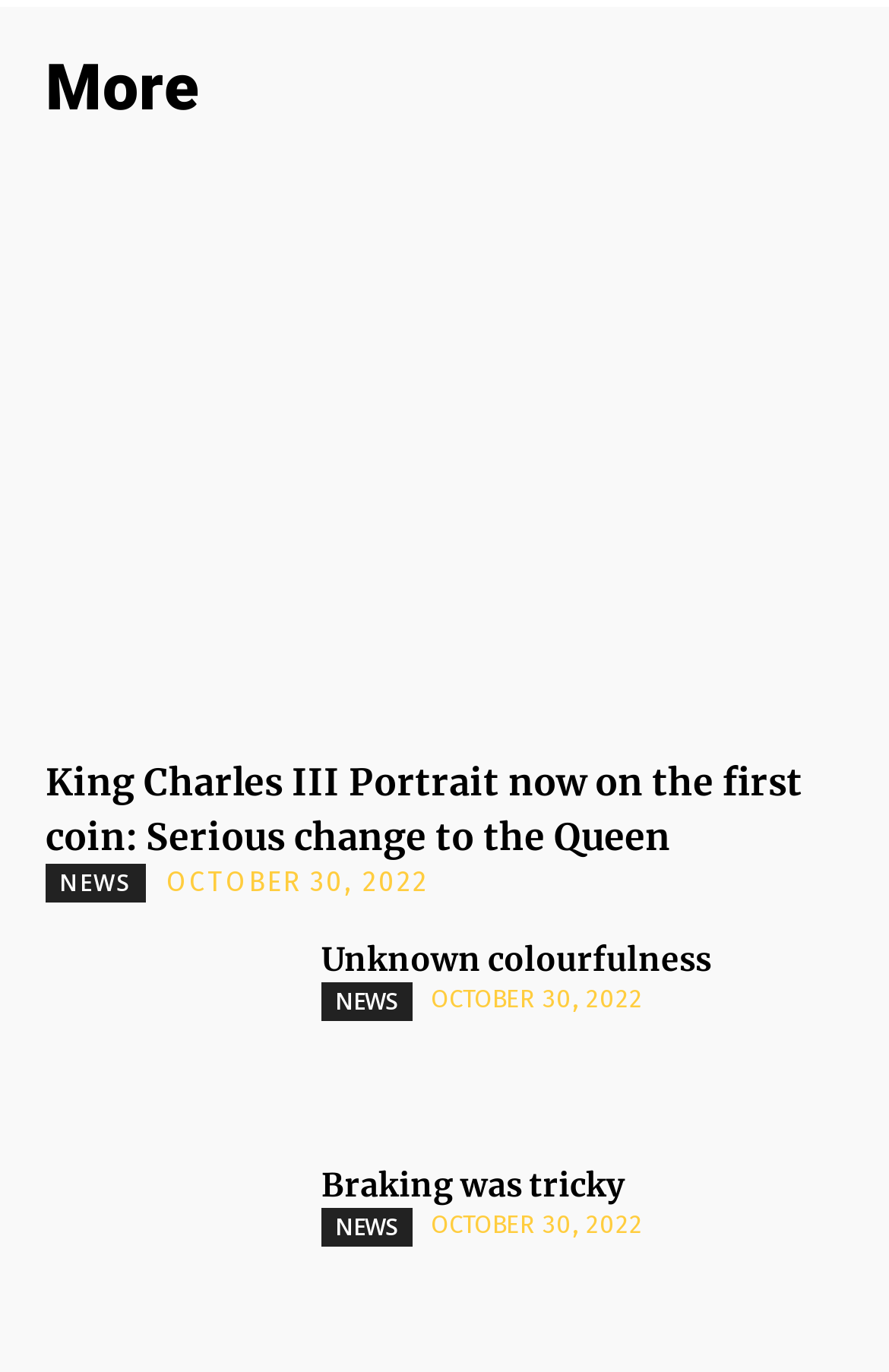Find the bounding box of the element with the following description: "title="Braking was tricky"". The coordinates must be four float numbers between 0 and 1, formatted as [left, top, right, bottom].

[0.051, 0.545, 0.321, 0.667]